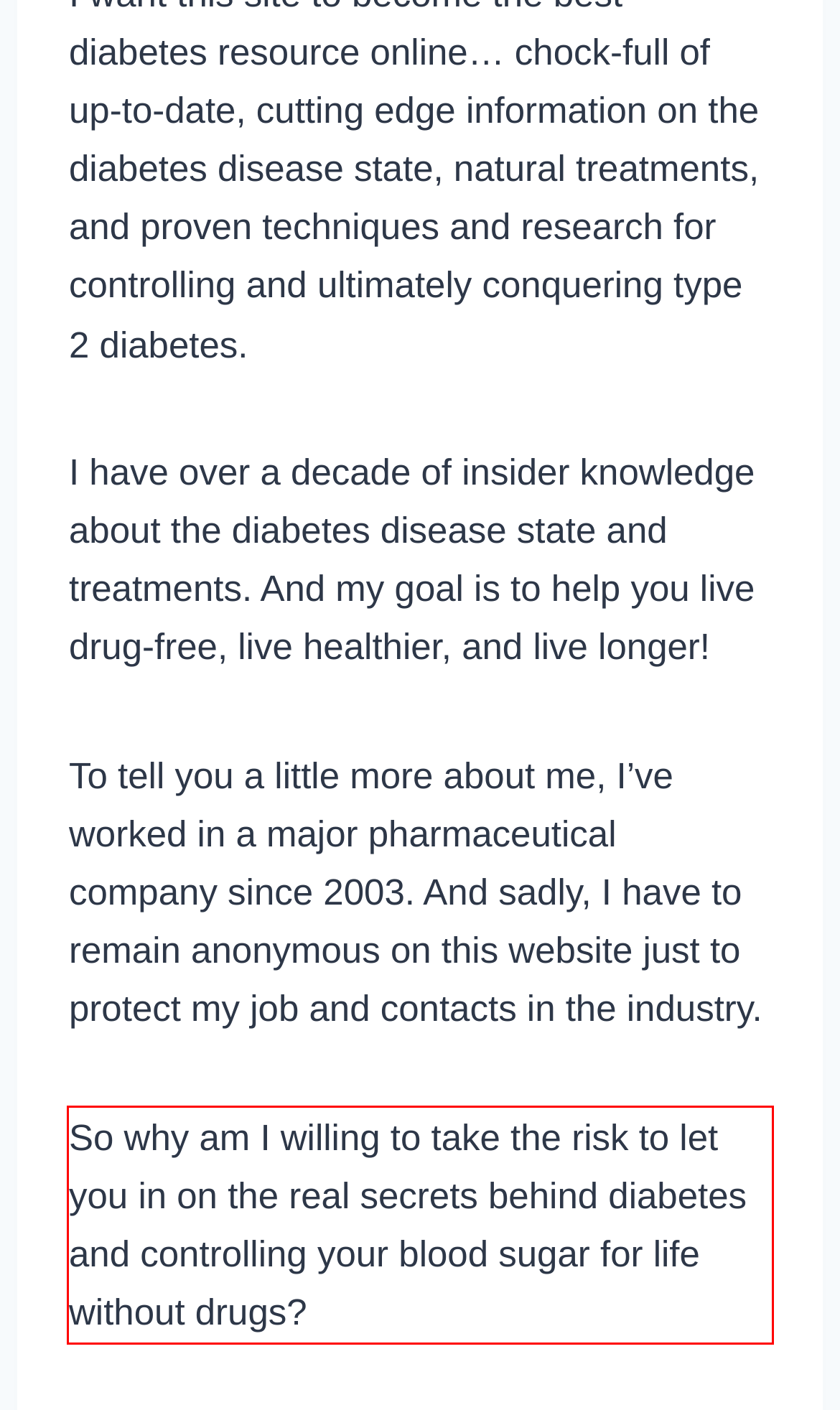Given a screenshot of a webpage containing a red rectangle bounding box, extract and provide the text content found within the red bounding box.

So why am I willing to take the risk to let you in on the real secrets behind diabetes and controlling your blood sugar for life without drugs?